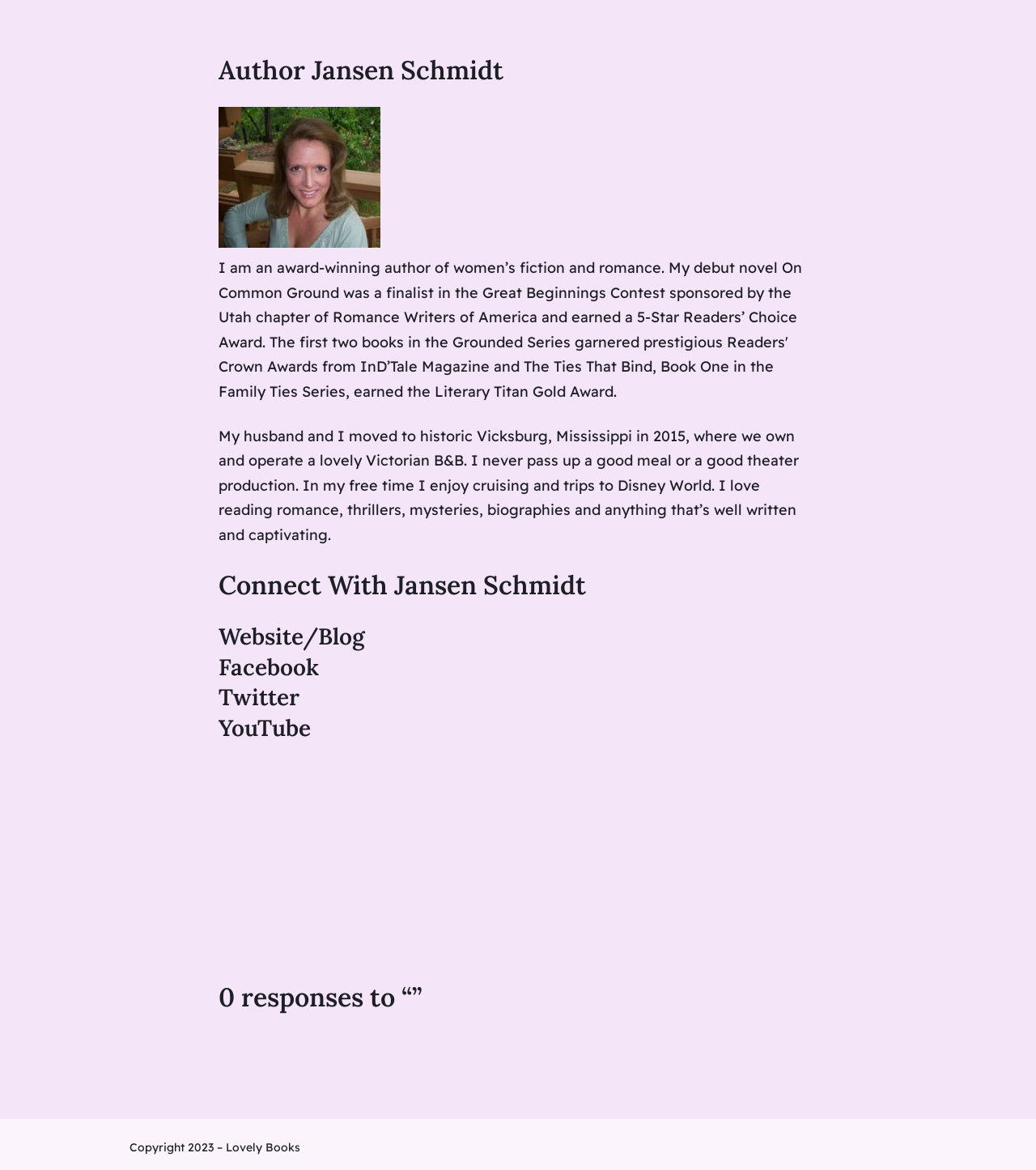What is the author's occupation?
Based on the visual, give a brief answer using one word or a short phrase.

B&B owner